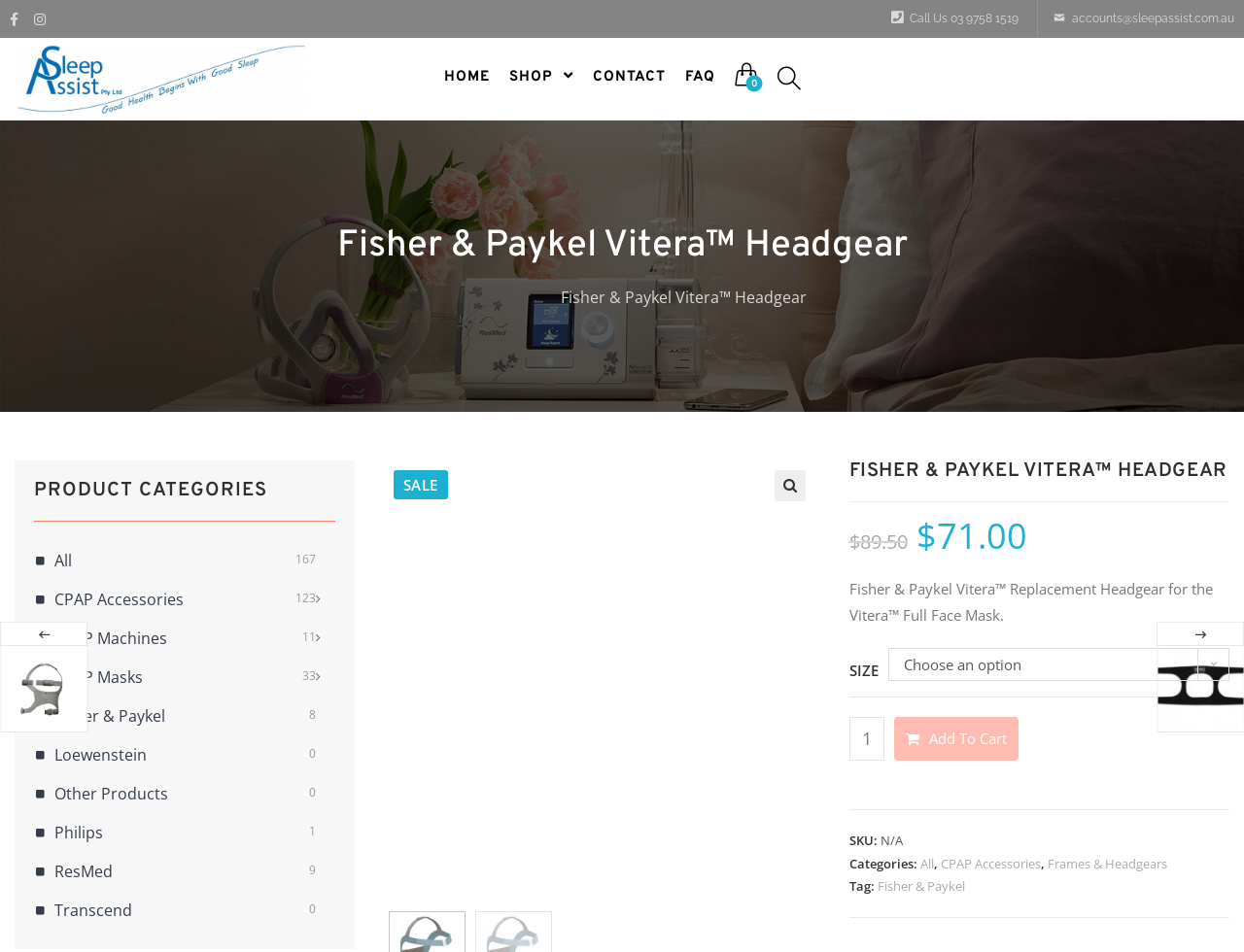Please specify the bounding box coordinates of the clickable region to carry out the following instruction: "Select a size". The coordinates should be four float numbers between 0 and 1, in the format [left, top, right, bottom].

[0.714, 0.681, 0.988, 0.722]